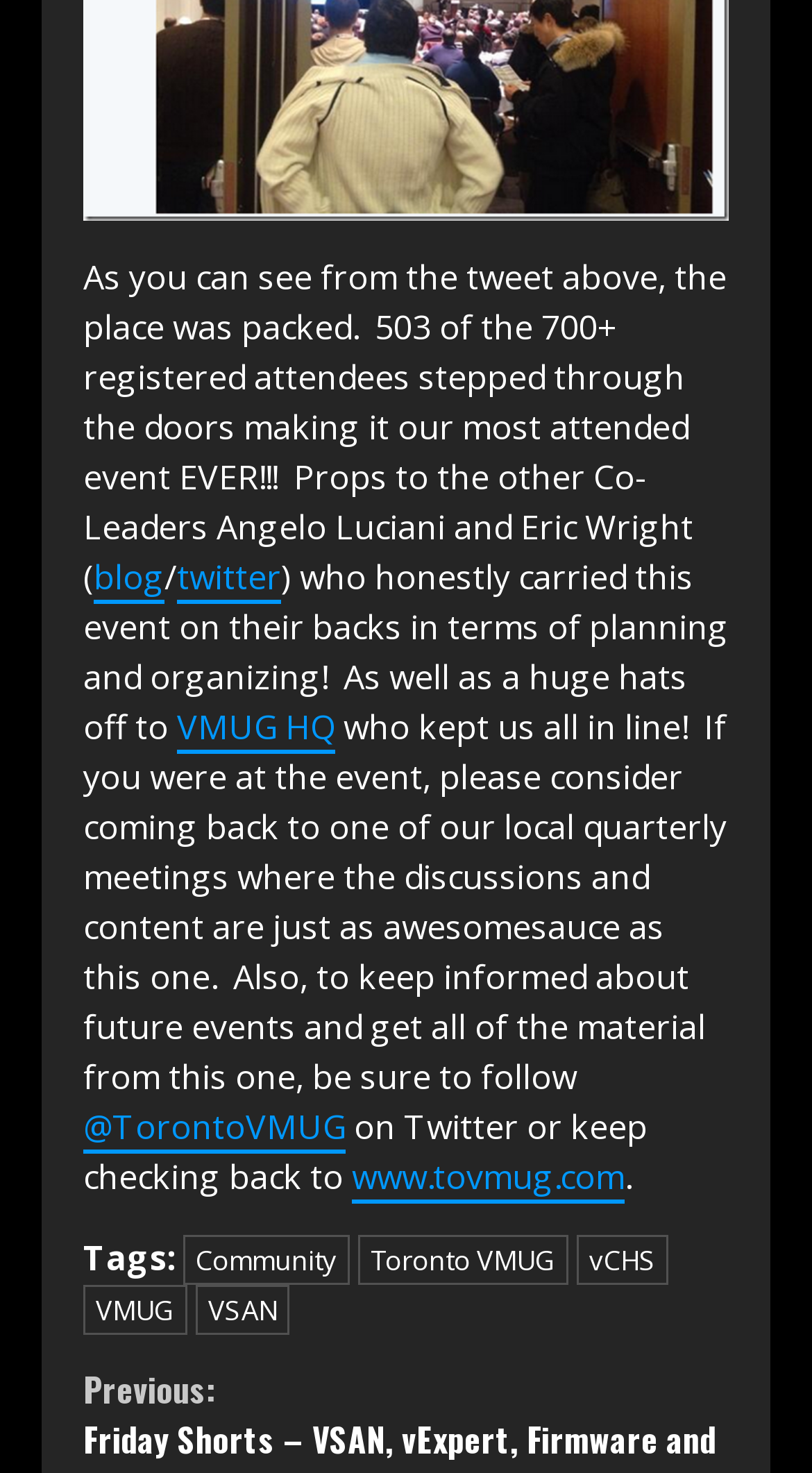Identify the bounding box coordinates for the region to click in order to carry out this instruction: "Explore the 'Community' tag". Provide the coordinates using four float numbers between 0 and 1, formatted as [left, top, right, bottom].

[0.226, 0.839, 0.431, 0.873]